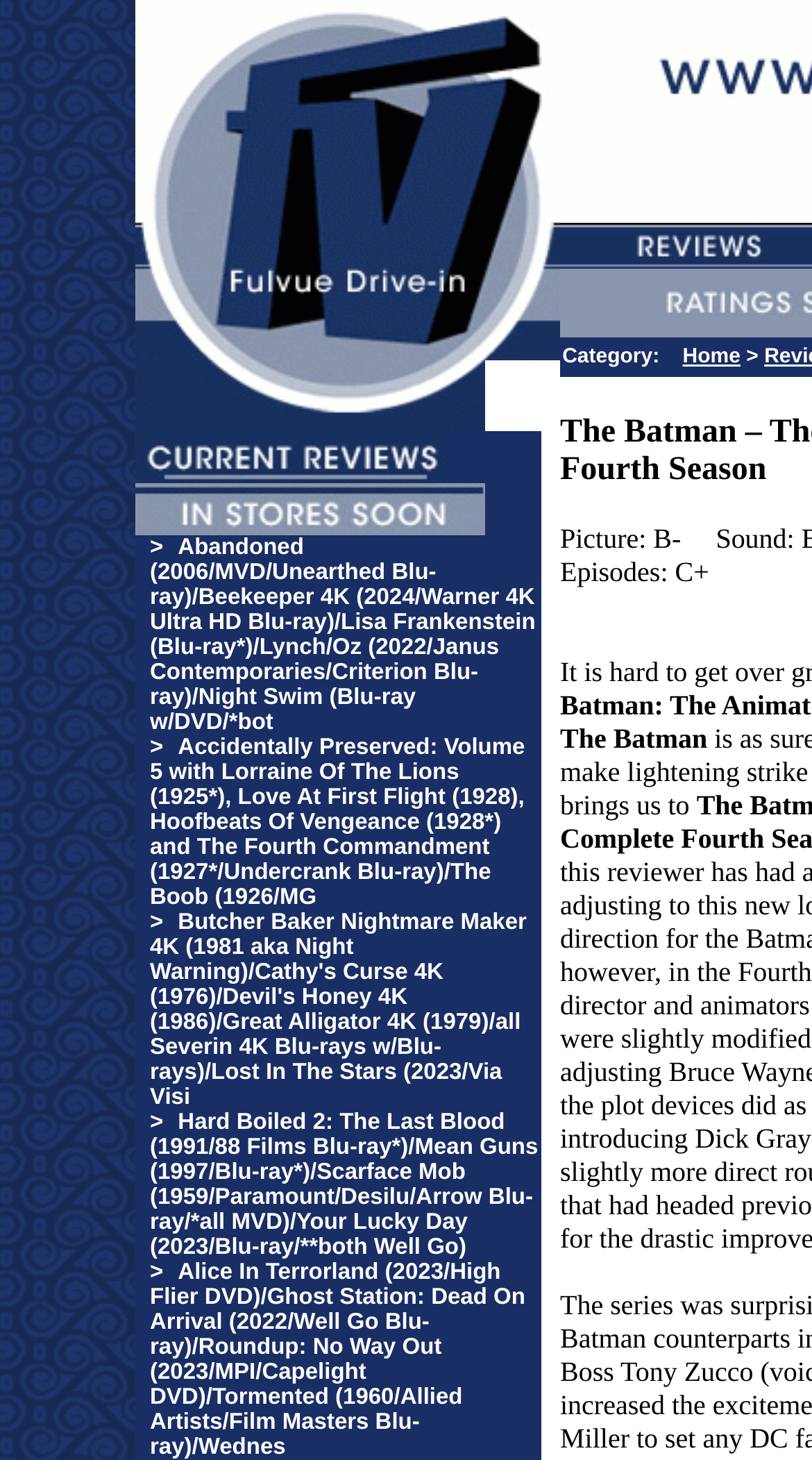How many rows are in the grid?
Using the picture, provide a one-word or short phrase answer.

7